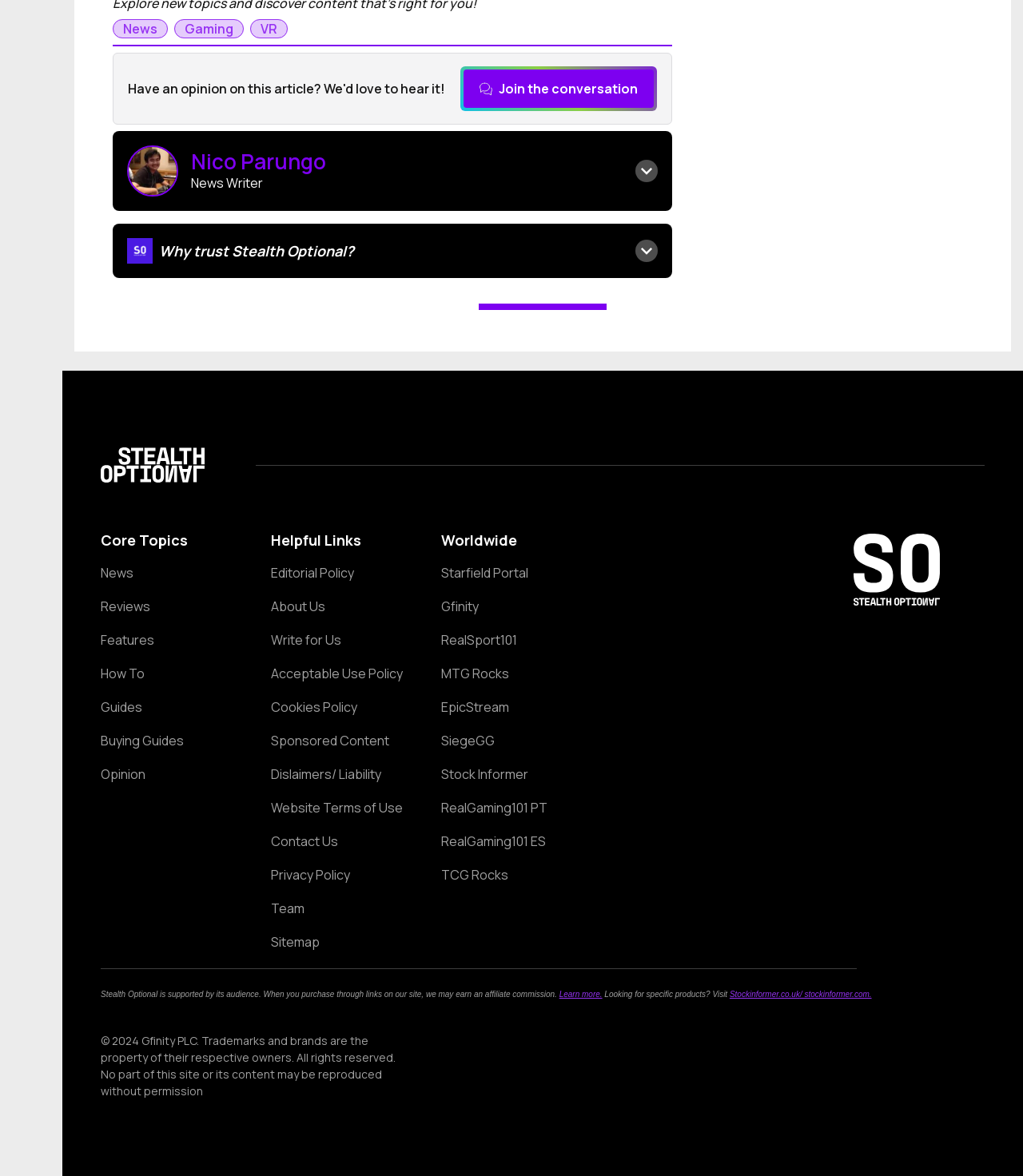Extract the bounding box coordinates of the UI element described by: "Acceptable Use Policy". The coordinates should include four float numbers ranging from 0 to 1, e.g., [left, top, right, bottom].

[0.265, 0.567, 0.394, 0.579]